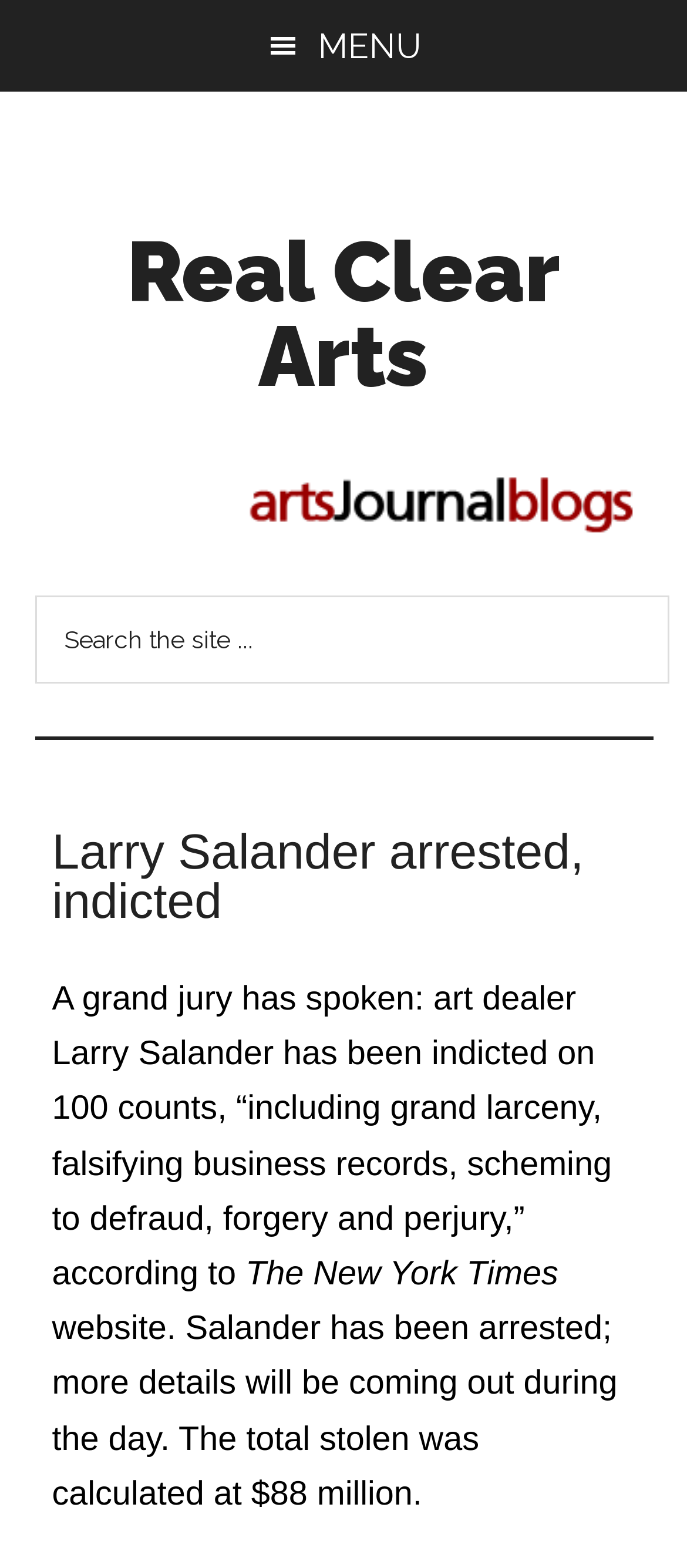Summarize the webpage in an elaborate manner.

The webpage is about the news of Larry Salander, an art dealer, being arrested and indicted on 100 counts, including grand larceny, falsifying business records, scheming to defraud, forgery, and perjury. 

At the top left corner, there are two links, "Skip to main content" and "Skip to primary sidebar", followed by a button with a menu icon. On the top right corner, there is a link to "Real Clear Arts". Below it, there is a static text "Judith H. Dobrzynski on Culture". 

In the middle of the page, there is a large link with an image, taking up most of the width. Below the image, there is a search bar with a placeholder text "Search the site..." and a search button with the text "SEARCH". 

The main content of the page starts with a heading "Larry Salander arrested, indicted", followed by a paragraph of text describing the news. The text mentions that a grand jury has spoken, and Larry Salander has been indicted on 100 counts. It also mentions that Salander has been arrested, and more details will be coming out during the day. The total stolen was calculated at $88 million. The source of the news is mentioned as "The New York Times" website.